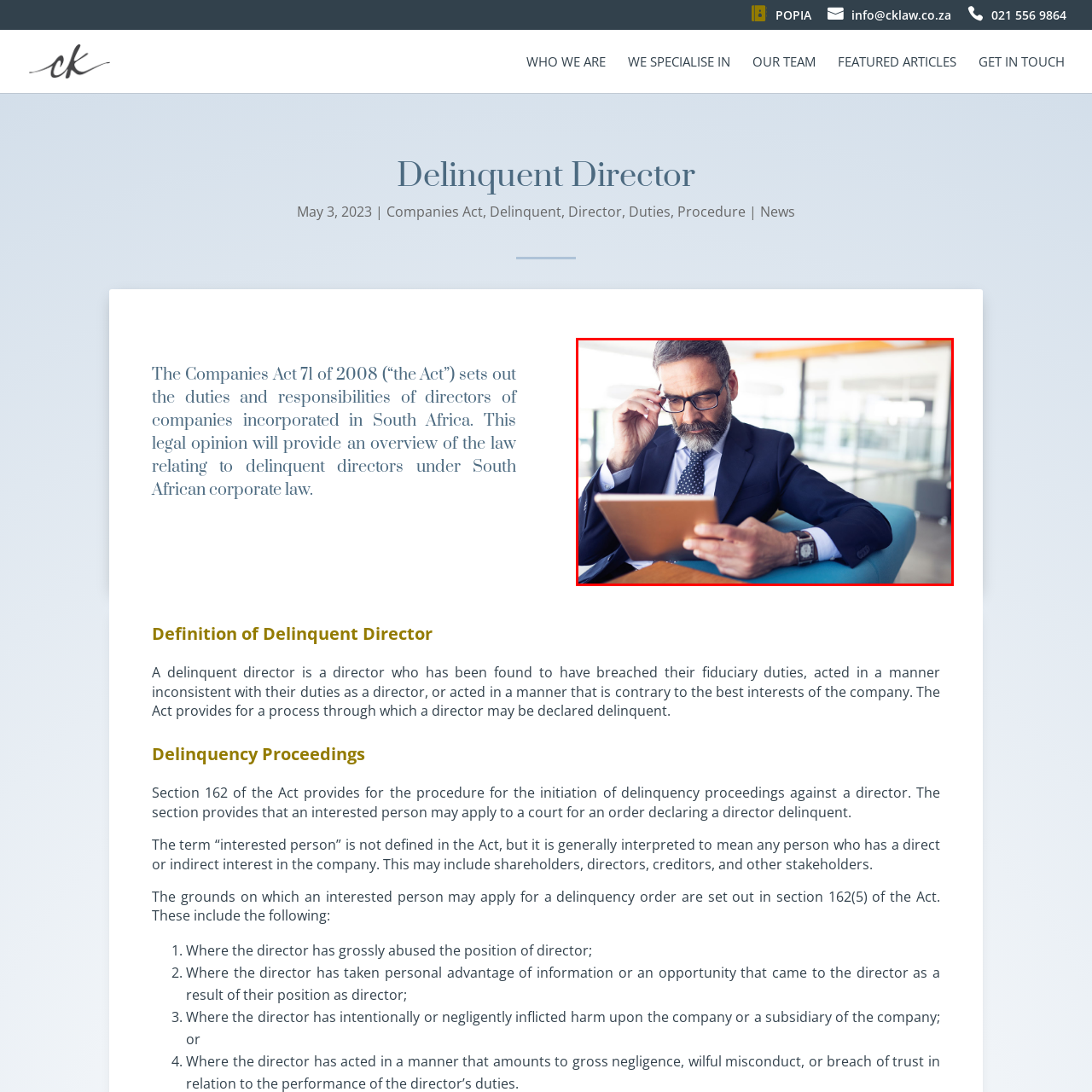Concentrate on the image inside the red border and answer the question in one word or phrase: 
What is the ambiance of the office environment?

professional